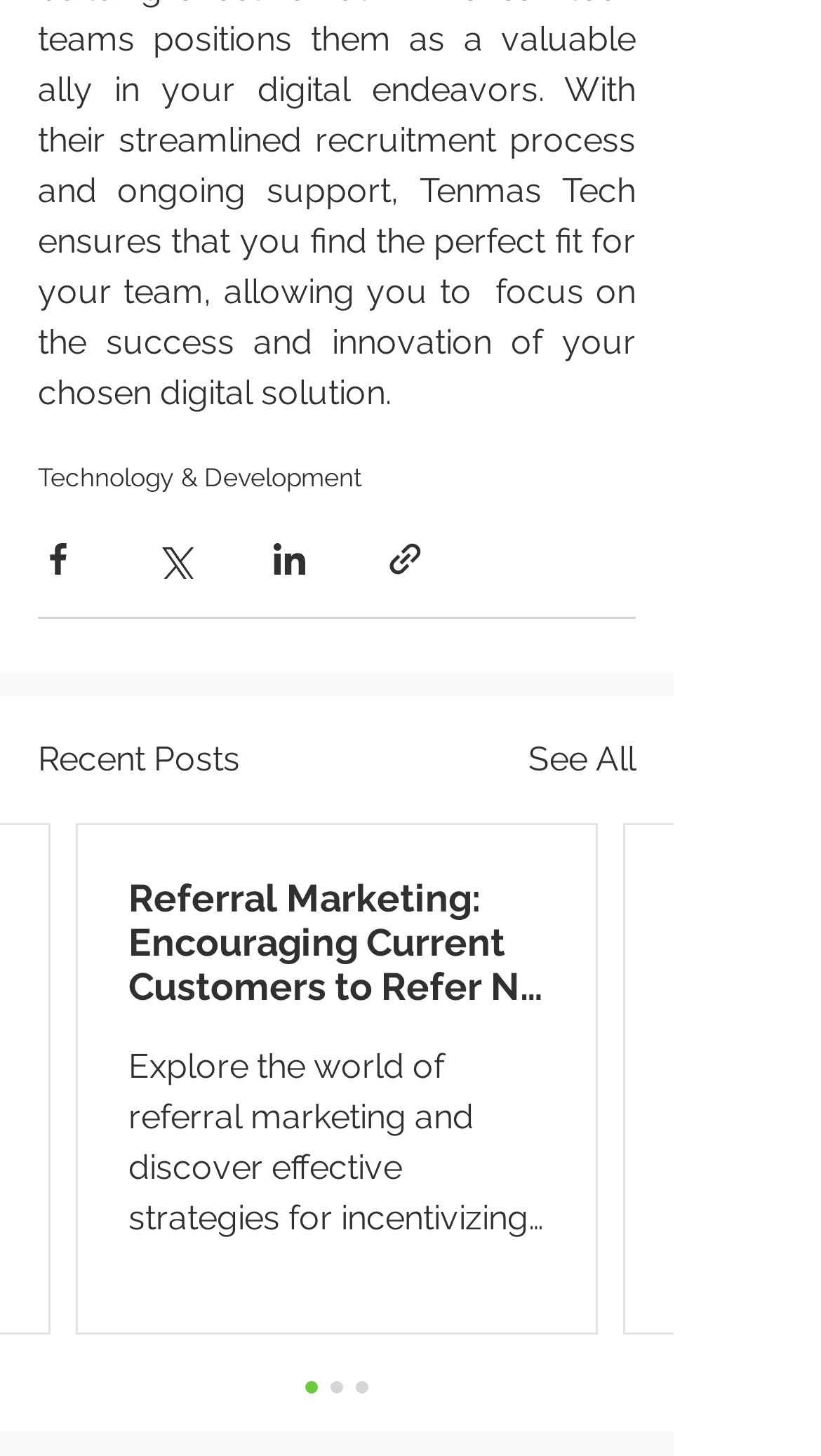What is the title of the first article?
Please provide a single word or phrase answer based on the image.

Referral Marketing